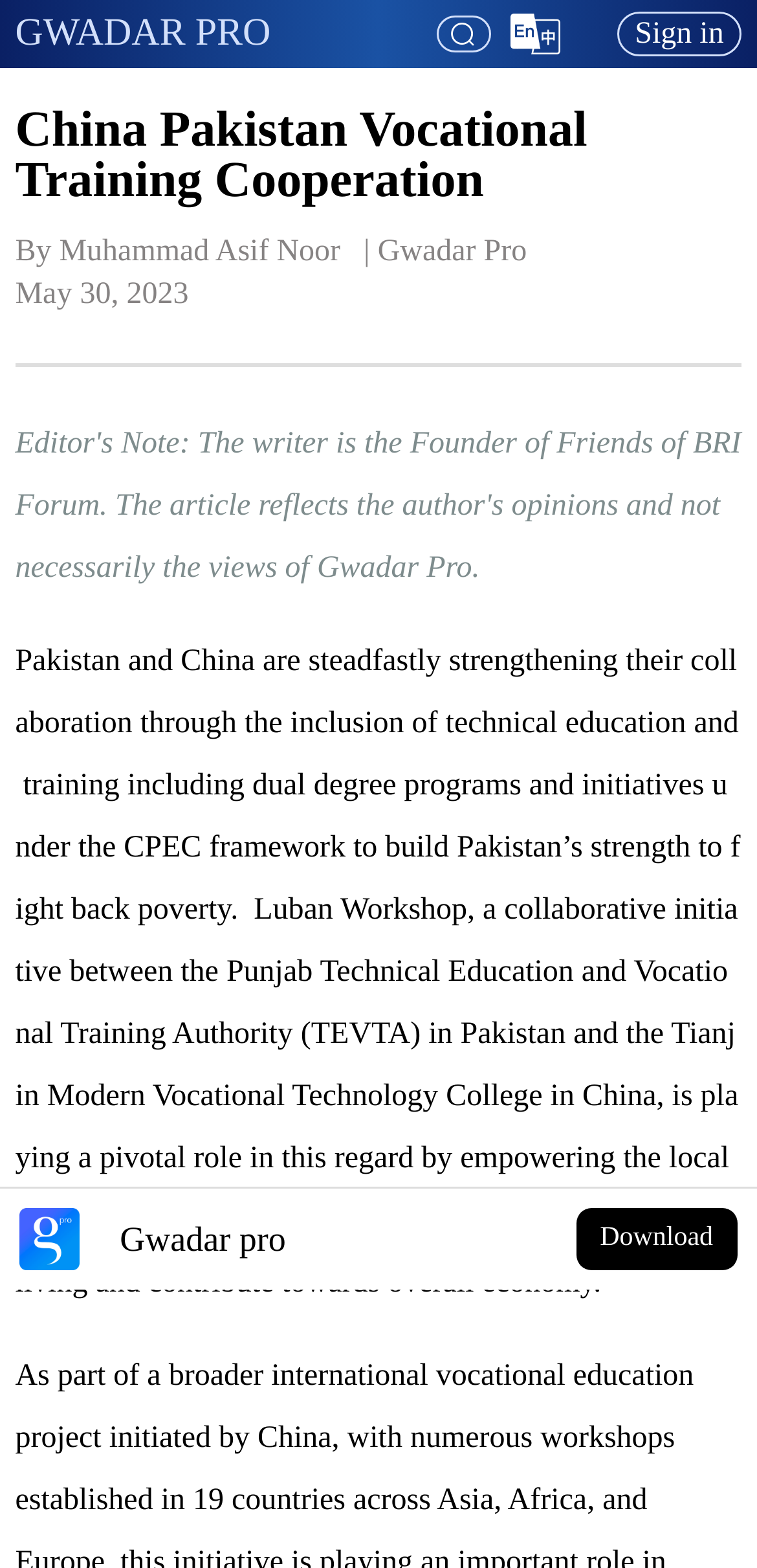Please analyze the image and provide a thorough answer to the question:
What is the language of the webpage?

I found the answer by looking at the image element with the text 'En' which is located at the top-right corner of the webpage, indicating the language of the webpage.